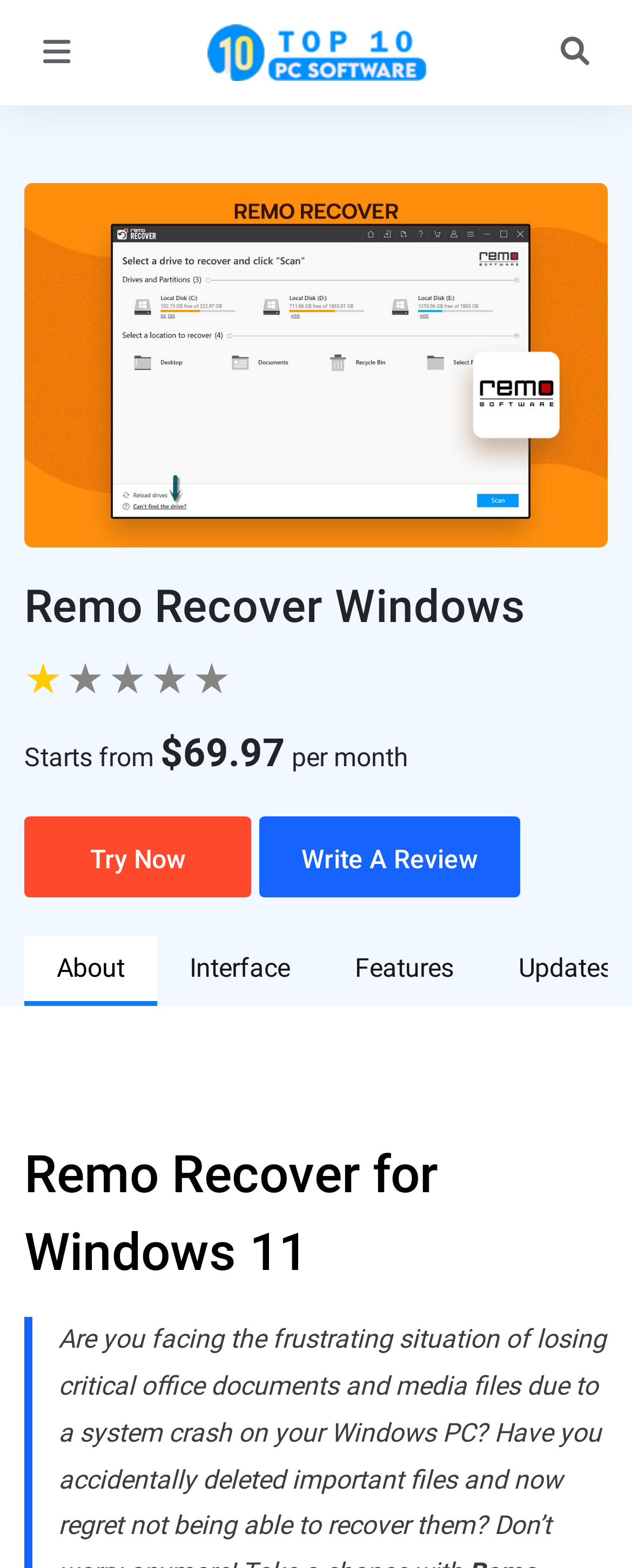Create an in-depth description of the webpage, covering main sections.

The webpage is a review of Remo Recover for Windows, a file recovery software. At the top left corner, there is a logo of Top10PCSoftware, which is a clickable link. Next to it, on the top right corner, there is a search button. 

Below the logo, there is a large image of Remo Recover Windows, taking up most of the width of the page. Above the image, there is a heading that reads "Remo Recover Windows". 

To the right of the image, there is a section that displays pricing information. It starts with the text "Starts from" followed by a dollar sign and the price "69.97" per month. 

Below the pricing section, there are two buttons: "Try Now" and "Write A Review". The "Try Now" button is on the left, and the "Write A Review" button is on the right. 

Further down, there are three links: "About", "Interface", and "Features", which are likely navigation links to different sections of the review. 

Finally, there is a heading that reads "Remo Recover for Windows 11", which is likely the title of the review.